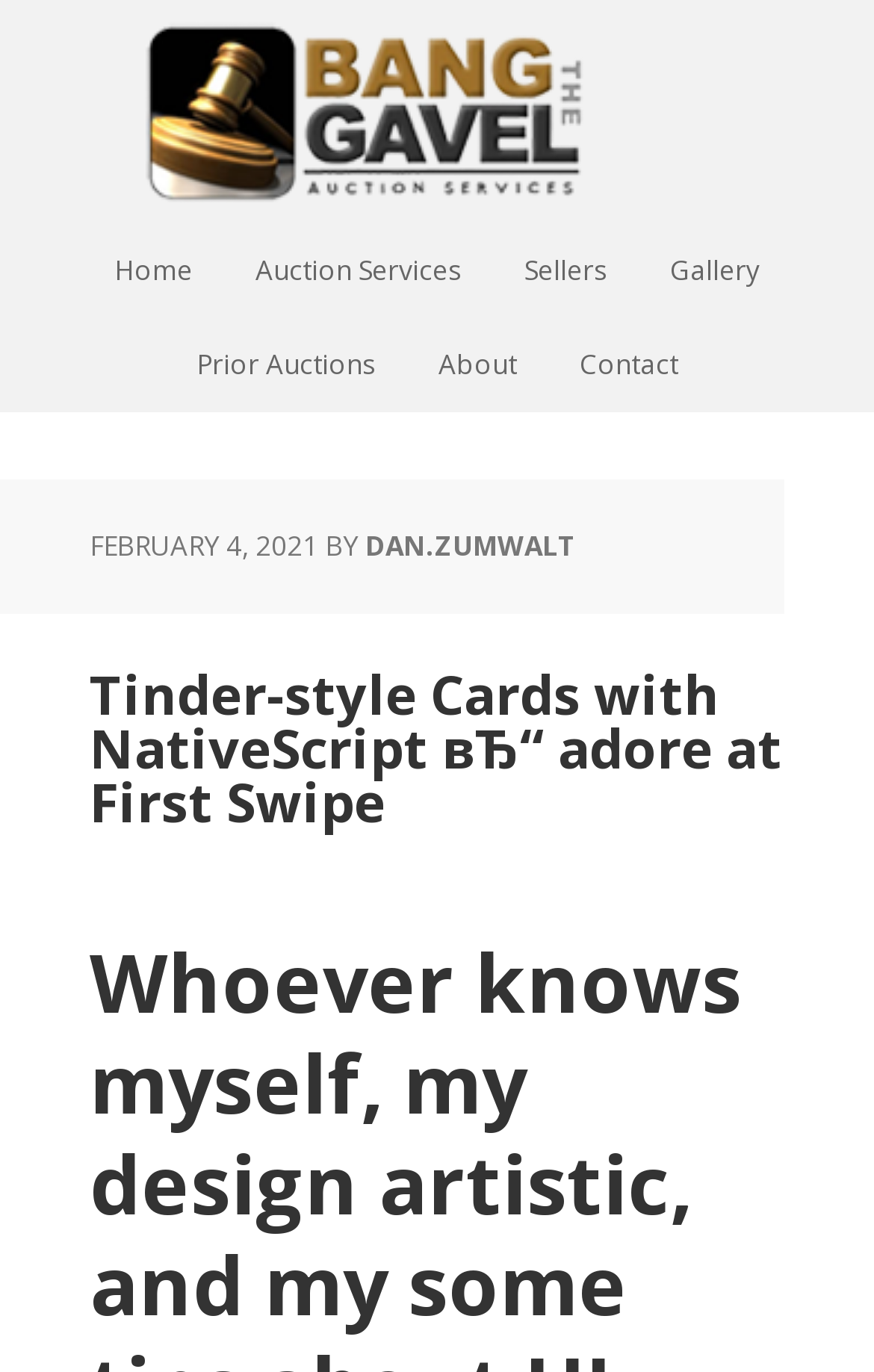What is the purpose of the 'Bang The Gavel' link?
Using the image as a reference, give a one-word or short phrase answer.

Auction-related action